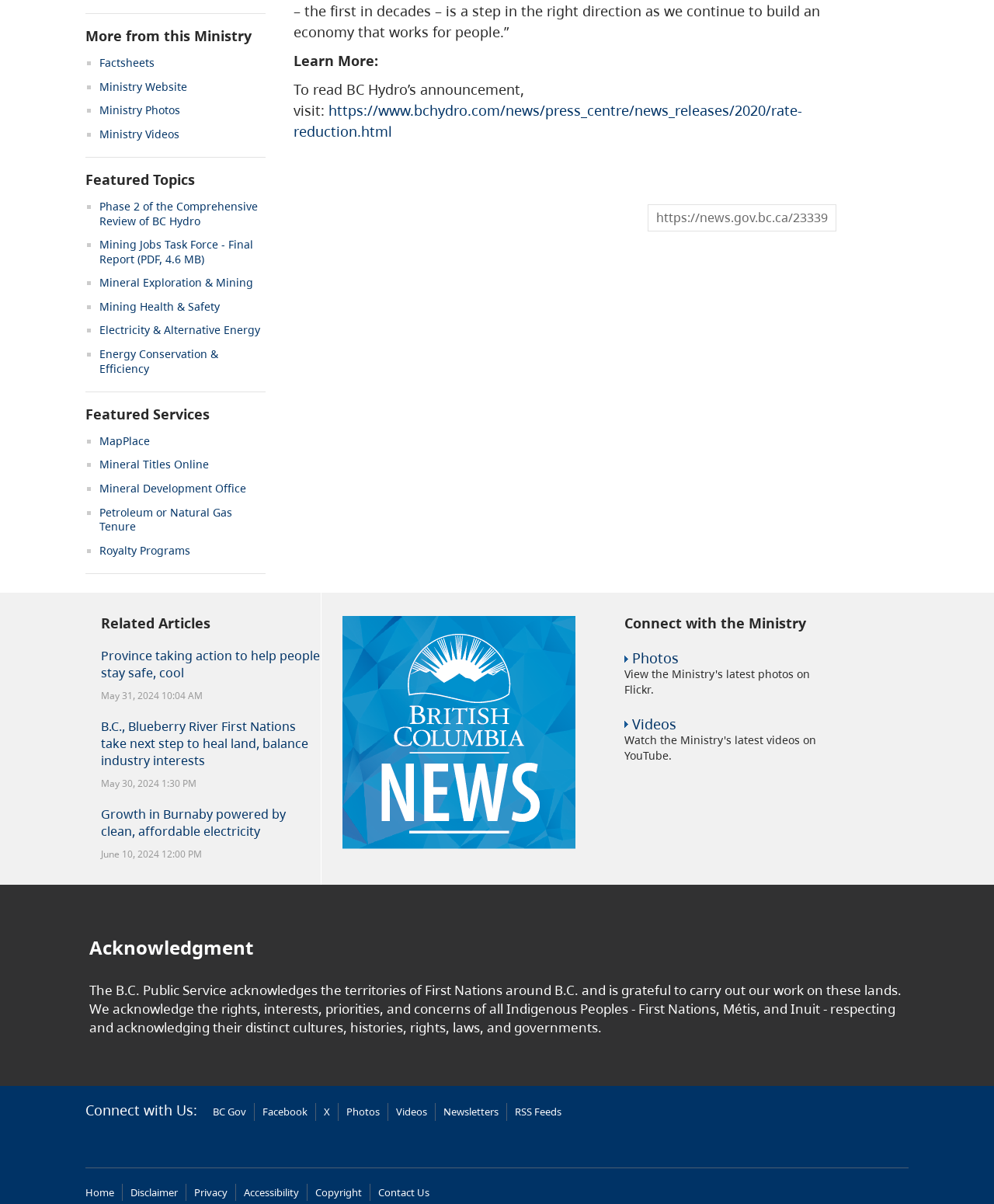Bounding box coordinates must be specified in the format (top-left x, top-left y, bottom-right x, bottom-right y). All values should be floating point numbers between 0 and 1. What are the bounding box coordinates of the UI element described as: Mining Health & Safety

[0.1, 0.248, 0.221, 0.261]